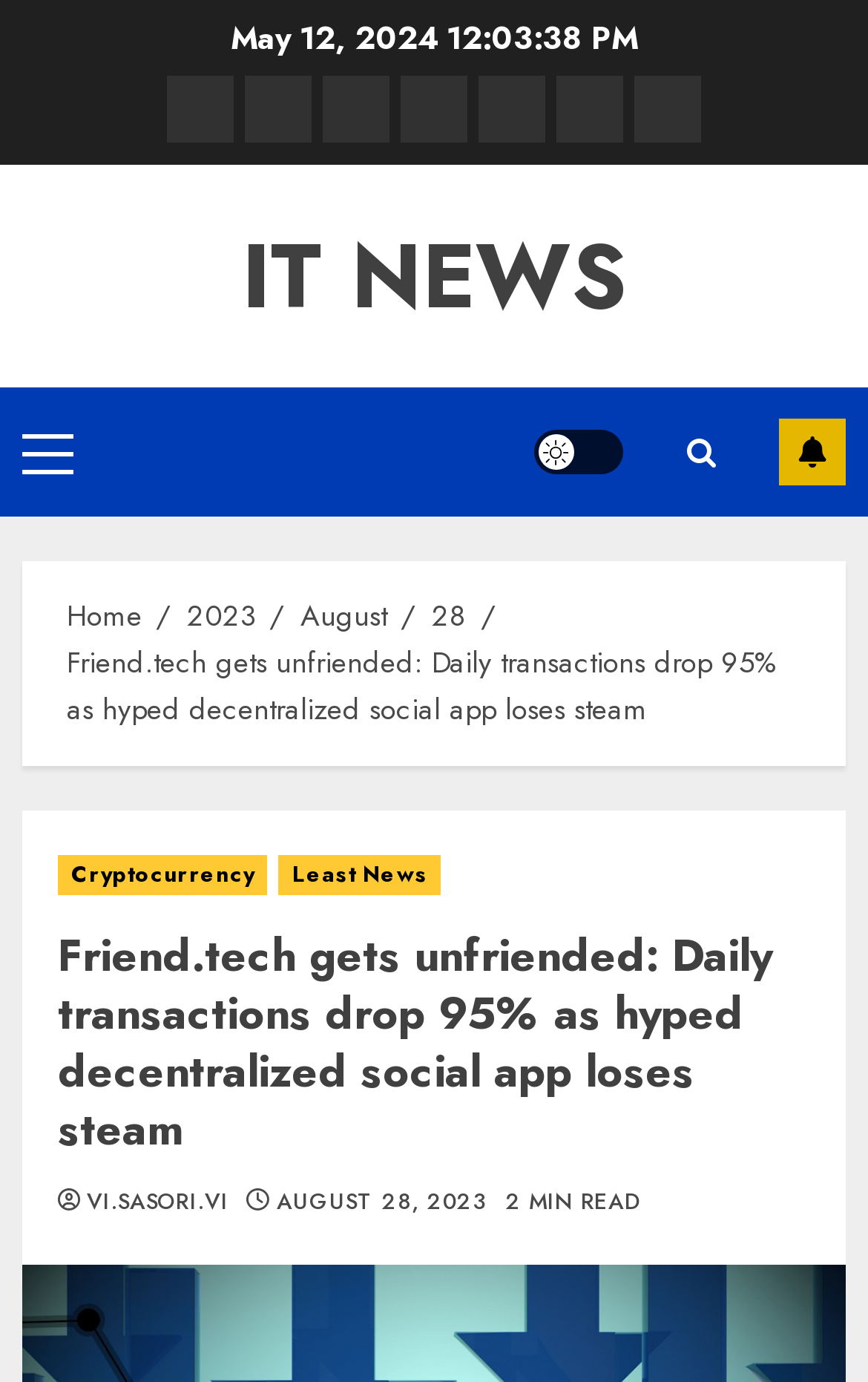Pinpoint the bounding box coordinates of the area that should be clicked to complete the following instruction: "Select the 'Cryptocurrency' category". The coordinates must be given as four float numbers between 0 and 1, i.e., [left, top, right, bottom].

[0.462, 0.055, 0.538, 0.103]